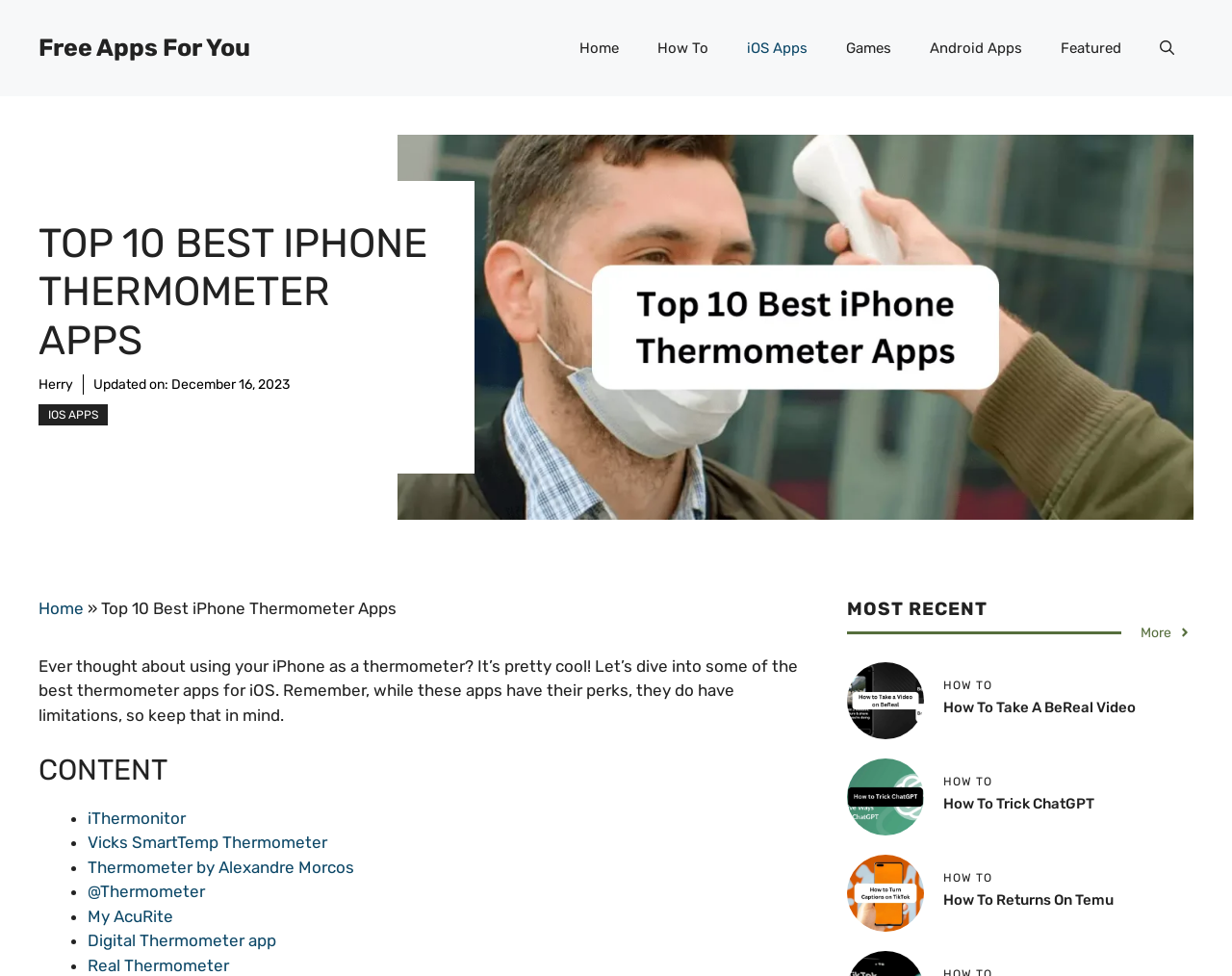Determine the bounding box coordinates of the clickable element to achieve the following action: 'Read the article about 'iThermonitor''. Provide the coordinates as four float values between 0 and 1, formatted as [left, top, right, bottom].

[0.071, 0.828, 0.151, 0.848]